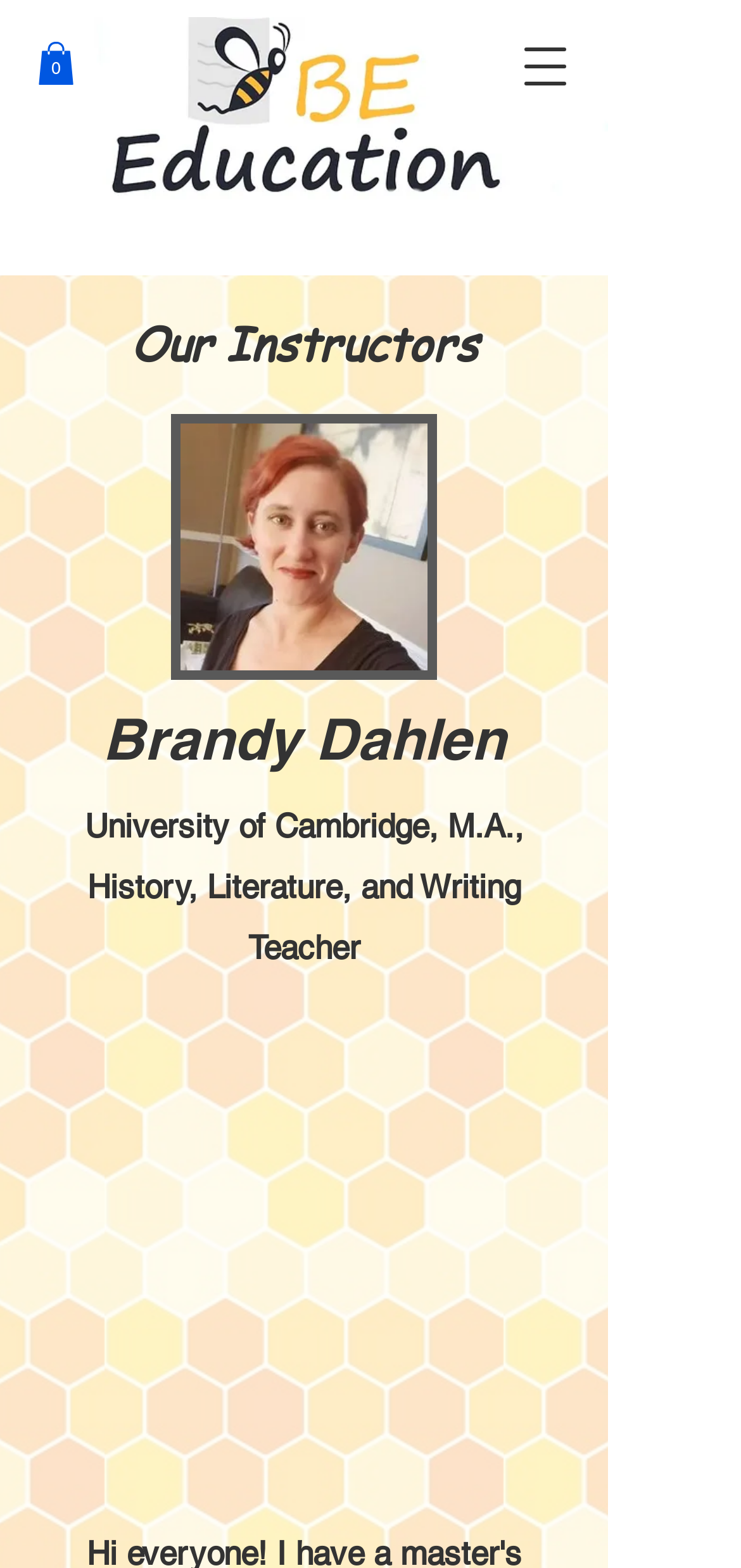Is the navigation menu open by default?
Refer to the image and give a detailed answer to the query.

I looked at the webpage structure and found a button labeled 'Open navigation menu', which suggests that the navigation menu is not open by default and needs to be opened by clicking the button.